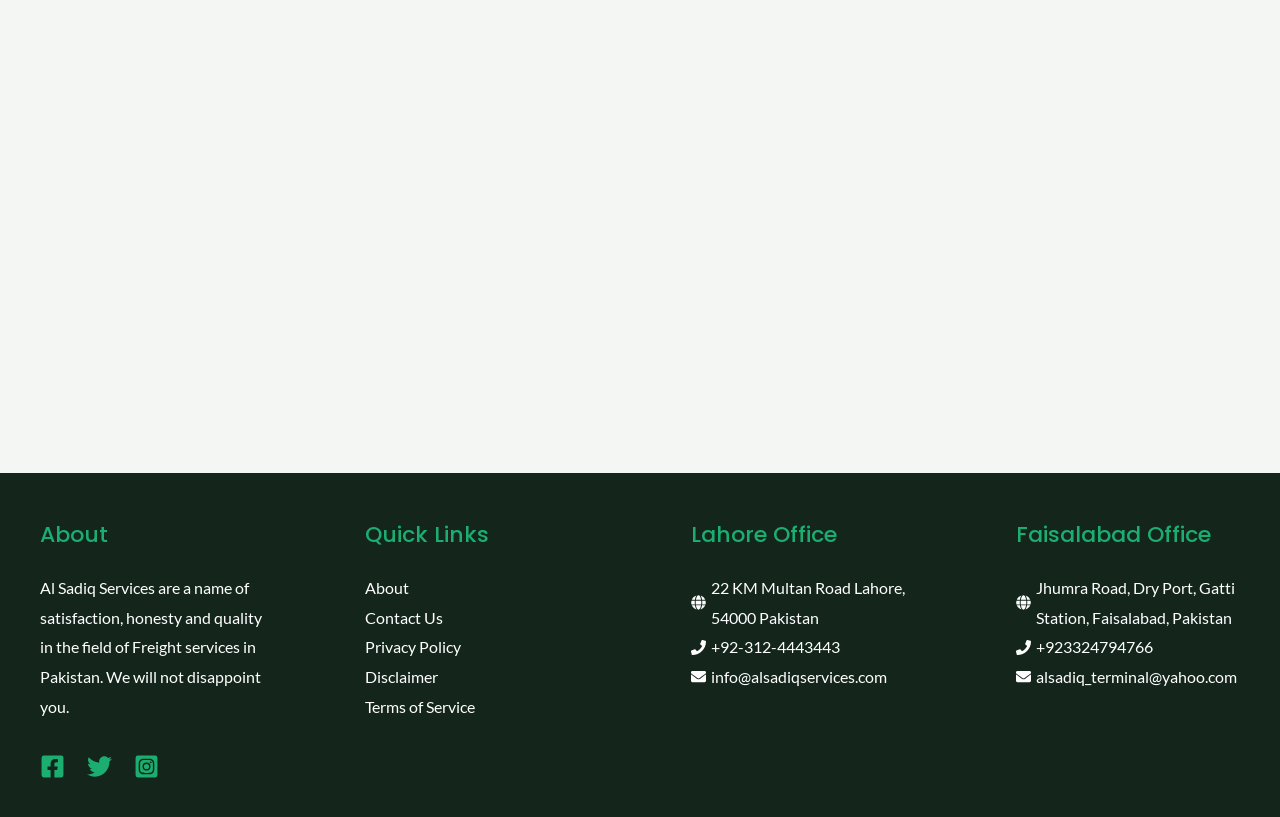Determine the bounding box coordinates for the UI element described. Format the coordinates as (top-left x, top-left y, bottom-right x, bottom-right y) and ensure all values are between 0 and 1. Element description: seero.org

None